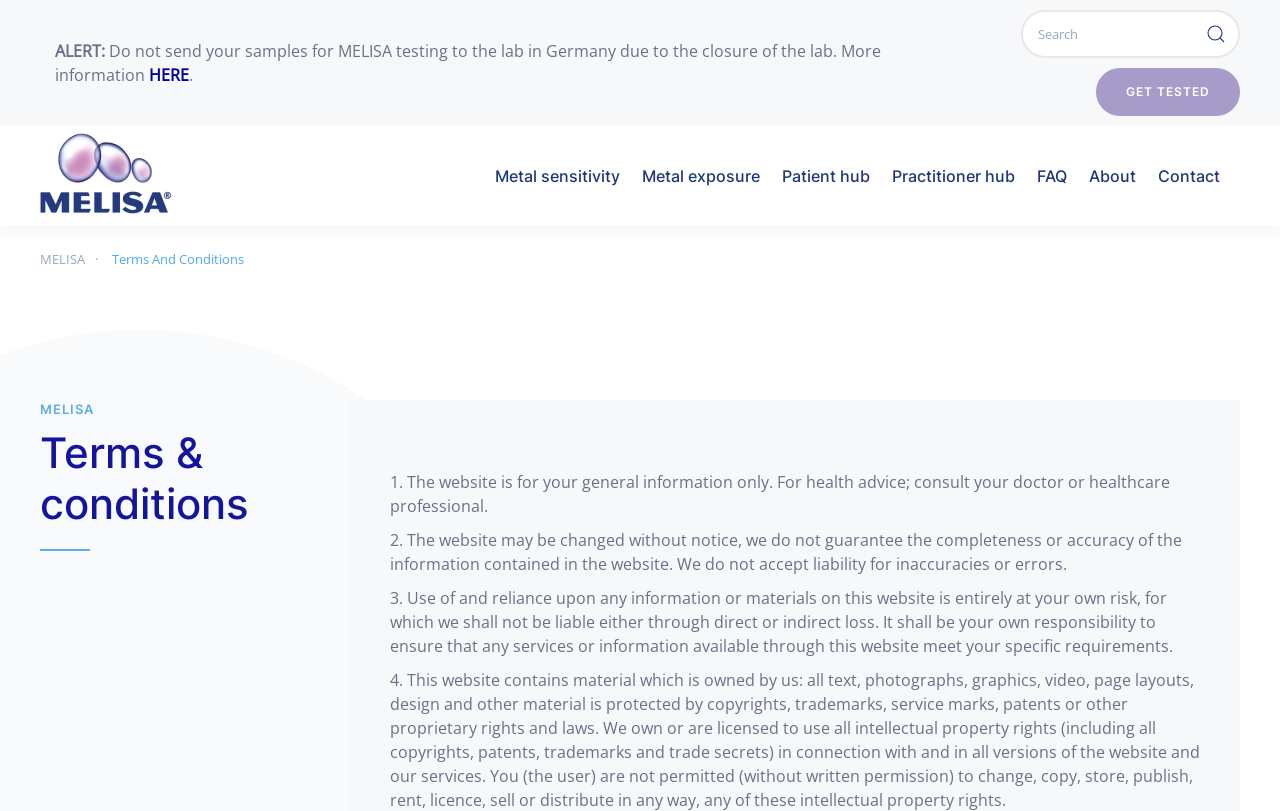Answer with a single word or phrase: 
What is the alert message on the webpage?

Do not send samples to Germany